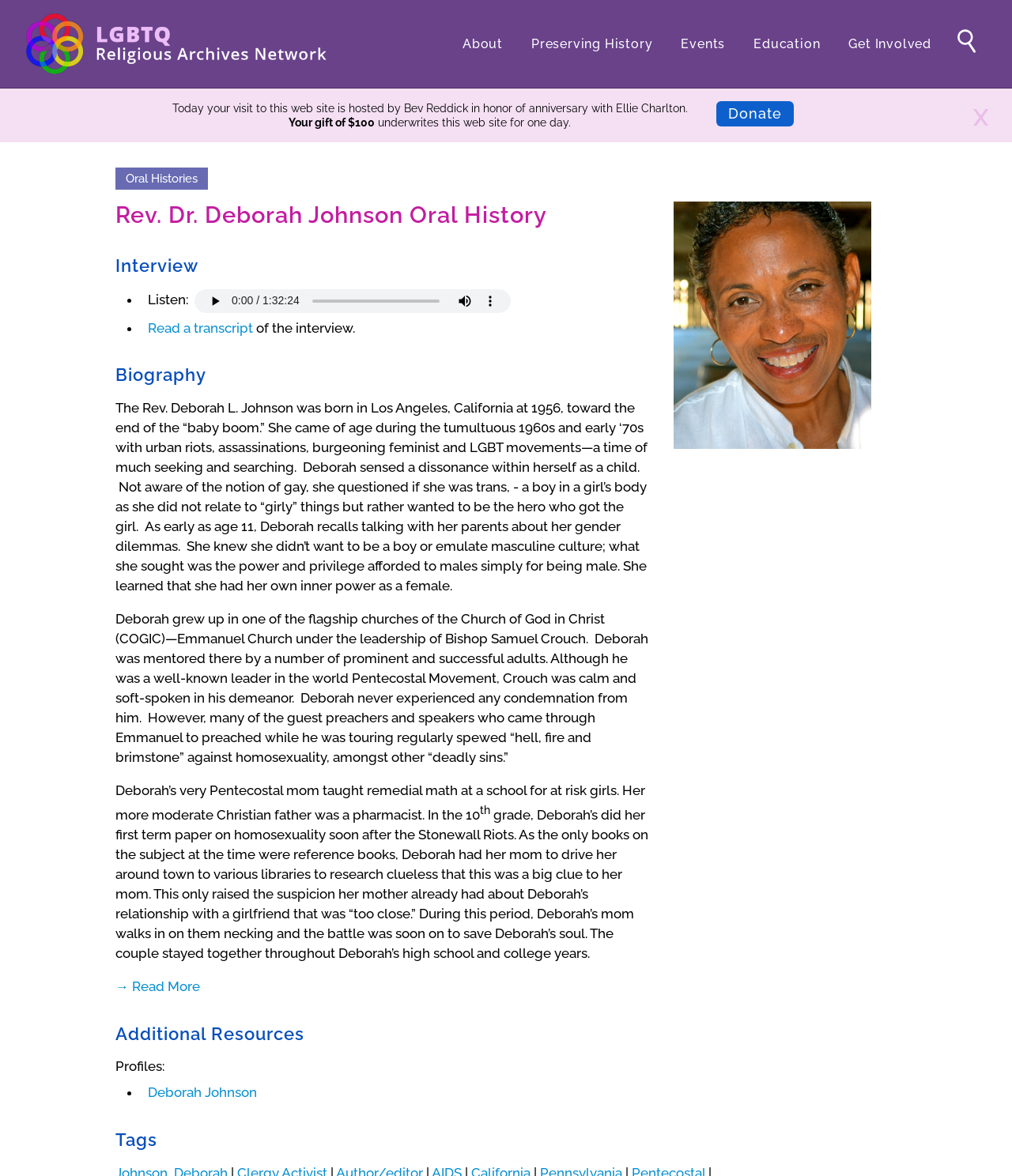What is the main title displayed on this webpage?

Rev. Dr. Deborah Johnson Oral History